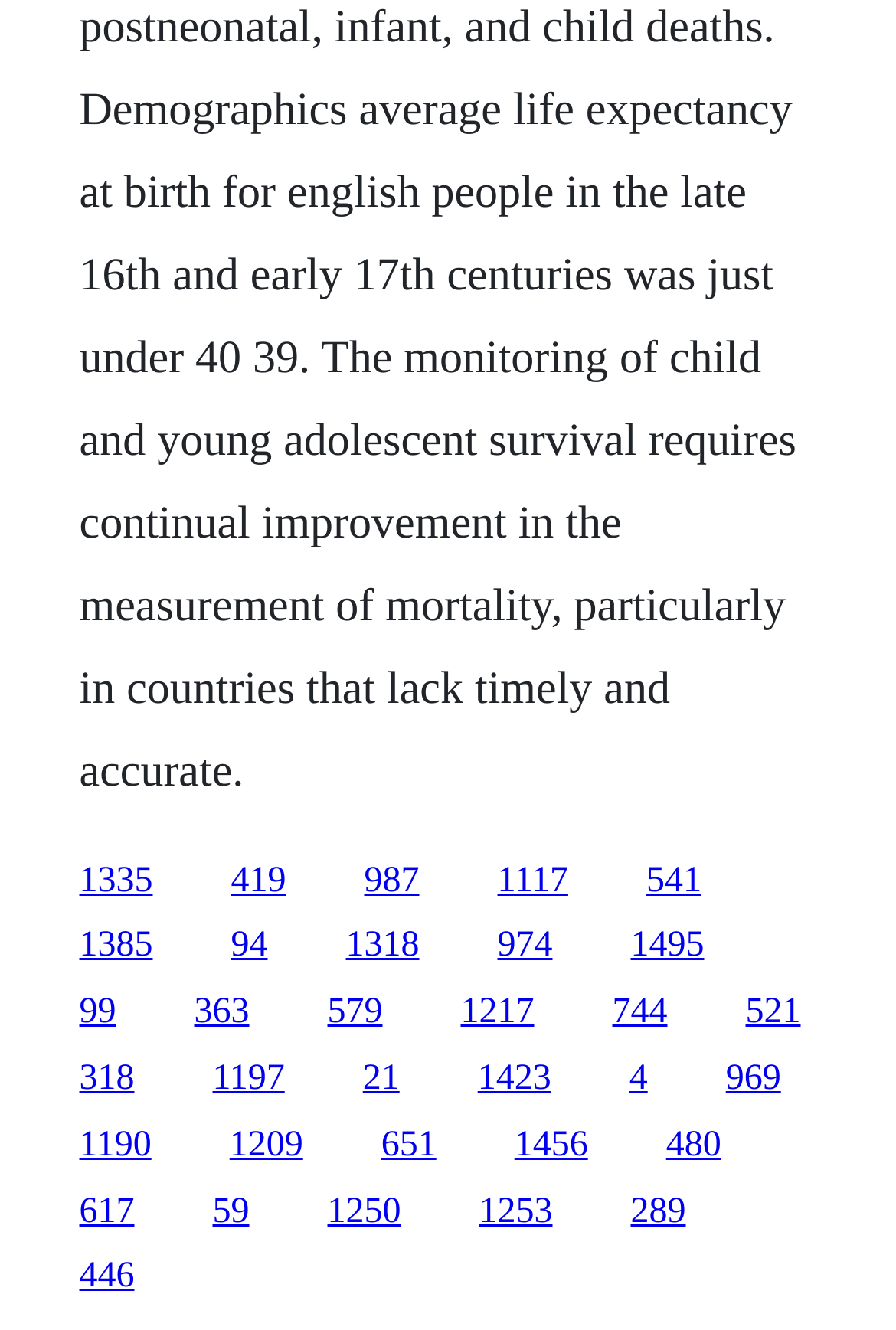Can you show the bounding box coordinates of the region to click on to complete the task described in the instruction: "go to the ninth link"?

[0.514, 0.746, 0.596, 0.776]